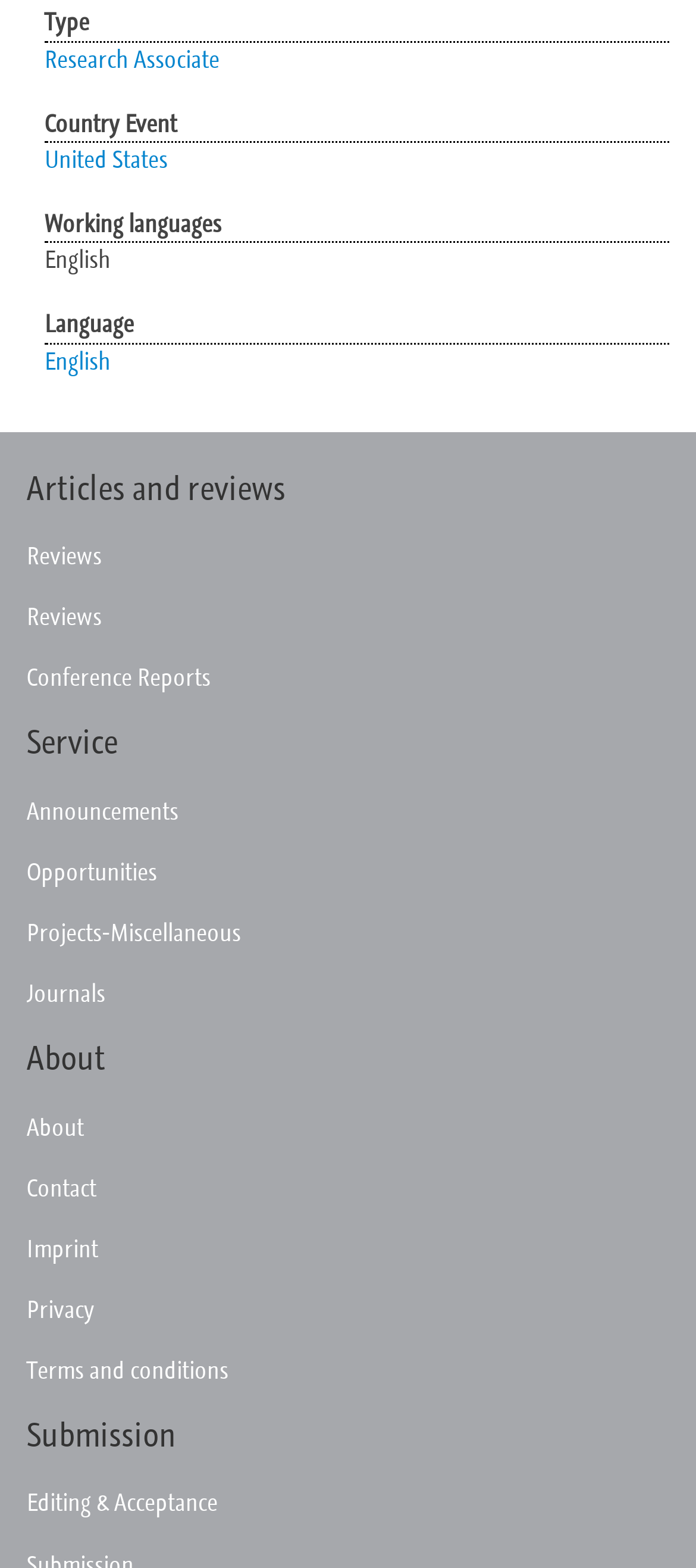Identify the bounding box coordinates for the region of the element that should be clicked to carry out the instruction: "Go to About". The bounding box coordinates should be four float numbers between 0 and 1, i.e., [left, top, right, bottom].

[0.038, 0.7, 1.0, 0.736]